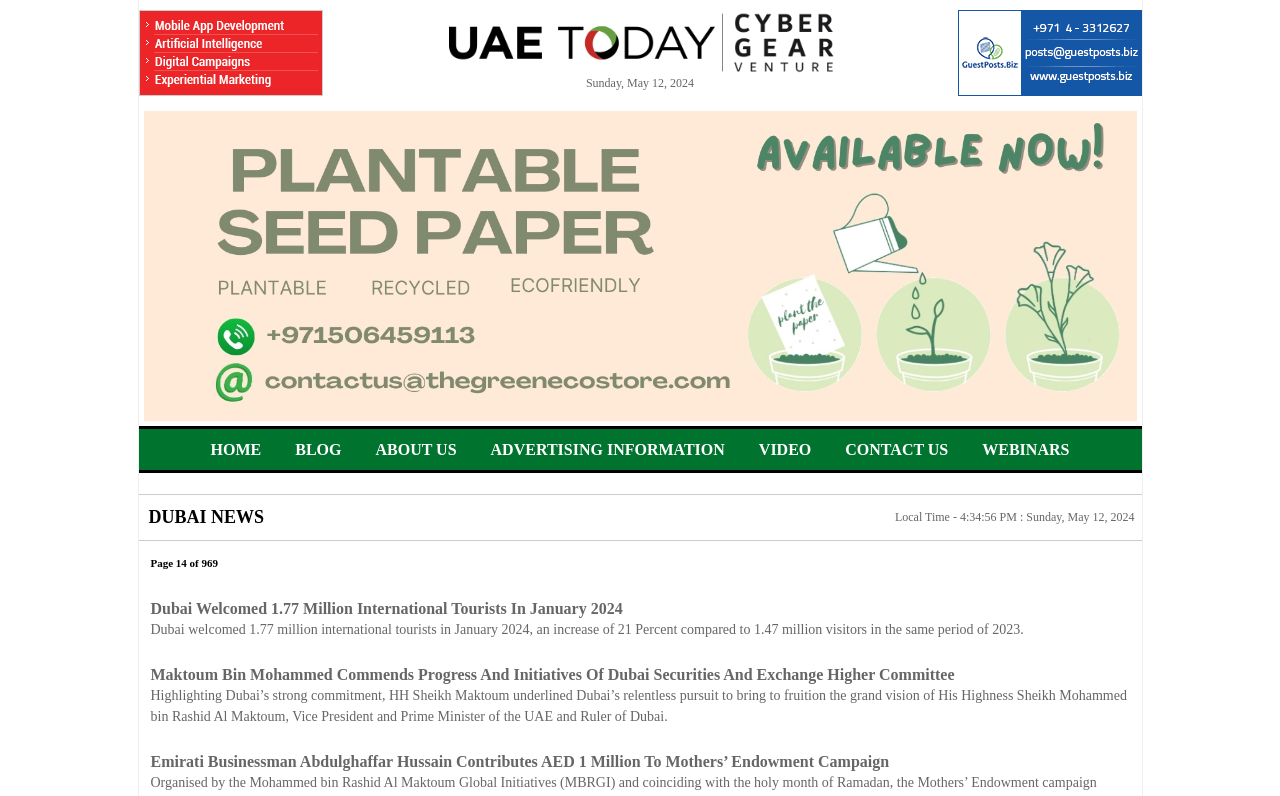Give a detailed account of the webpage, highlighting key information.

The webpage is a news portal for visitors and residents of the United Arab Emirates, providing information on various topics. At the top, there is a header section with a logo "Cyber Gear UAE Today" and a date "Sunday, May 12, 2024". Below the header, there are several links to different sections of the website, including "HOME", "BLOG", "ABOUT US", "ADVERTISING INFORMATION", "VIDEO", "CONTACT US", and "WEBINARS".

The main content area is divided into several sections. The first section has a heading "DUBAI NEWS" and displays the local time "4:34:56 PM : Sunday, May 12, 2024". Below this section, there are several news articles, each with a title and a brief summary. The articles are arranged in a vertical list, with the most recent article at the top. Each article has a link to read more.

There are three news articles visible on the page. The first article is titled "Dubai Welcomed 1.77 Million International Tourists In January 2024" and provides information about the increase in tourists visiting Dubai. The second article is titled "Maktoum Bin Mohammed Commends Progress And Initiatives Of Dubai Securities And Exchange Higher Committee" and discusses the progress of Dubai's securities and exchange initiatives. The third article is titled "Emirati Businessman Abdulghaffar Hussain Contributes AED 1 Million To Mothers’ Endowment Campaign" and reports on a charitable contribution made by a businessman.

At the bottom of the page, there is a pagination section with a link to "Page 14 of 969", indicating that there are many more pages of news articles available.